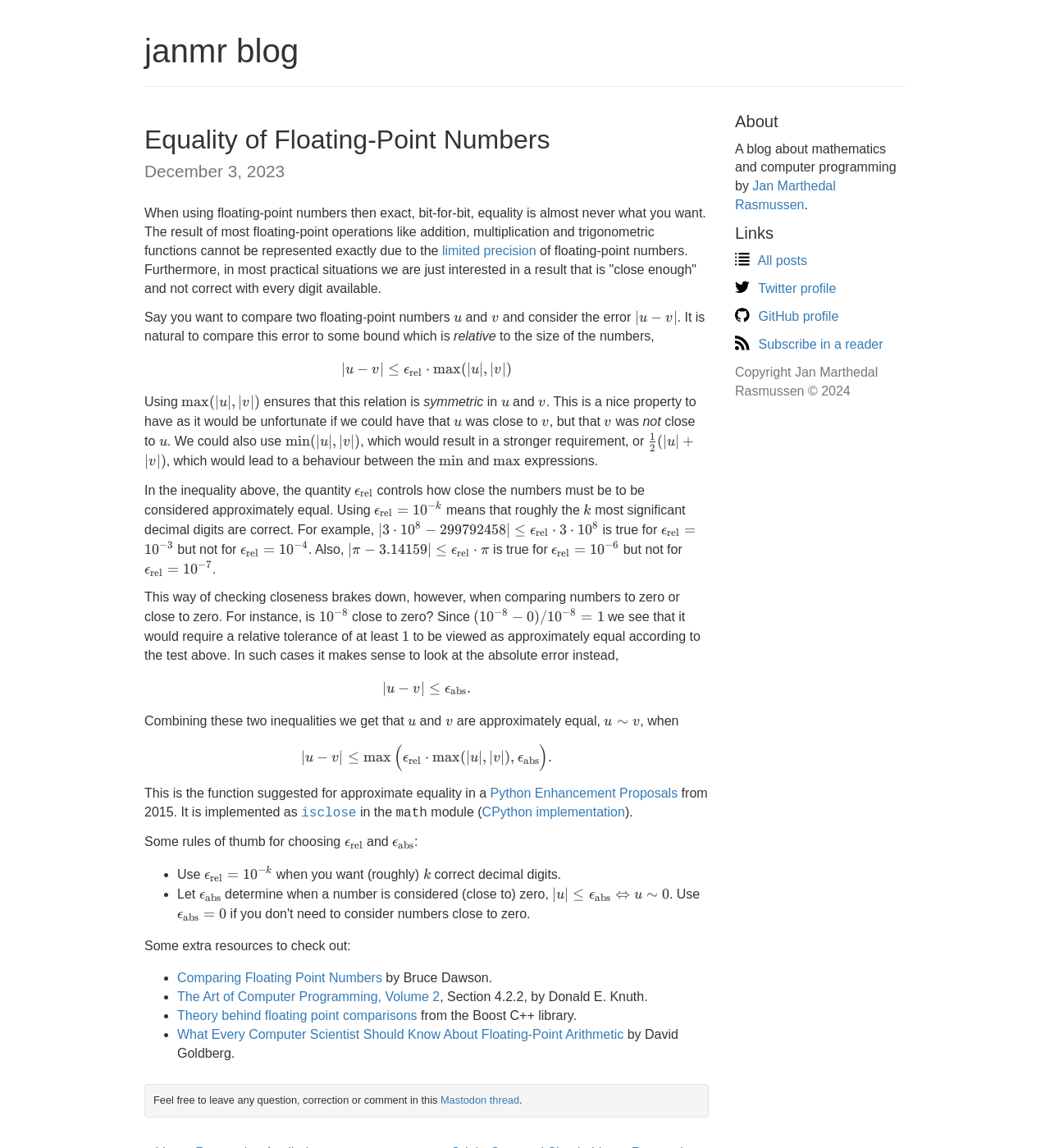Locate the bounding box coordinates of the element that should be clicked to execute the following instruction: "follow the link 'limited precision'".

[0.421, 0.212, 0.511, 0.225]